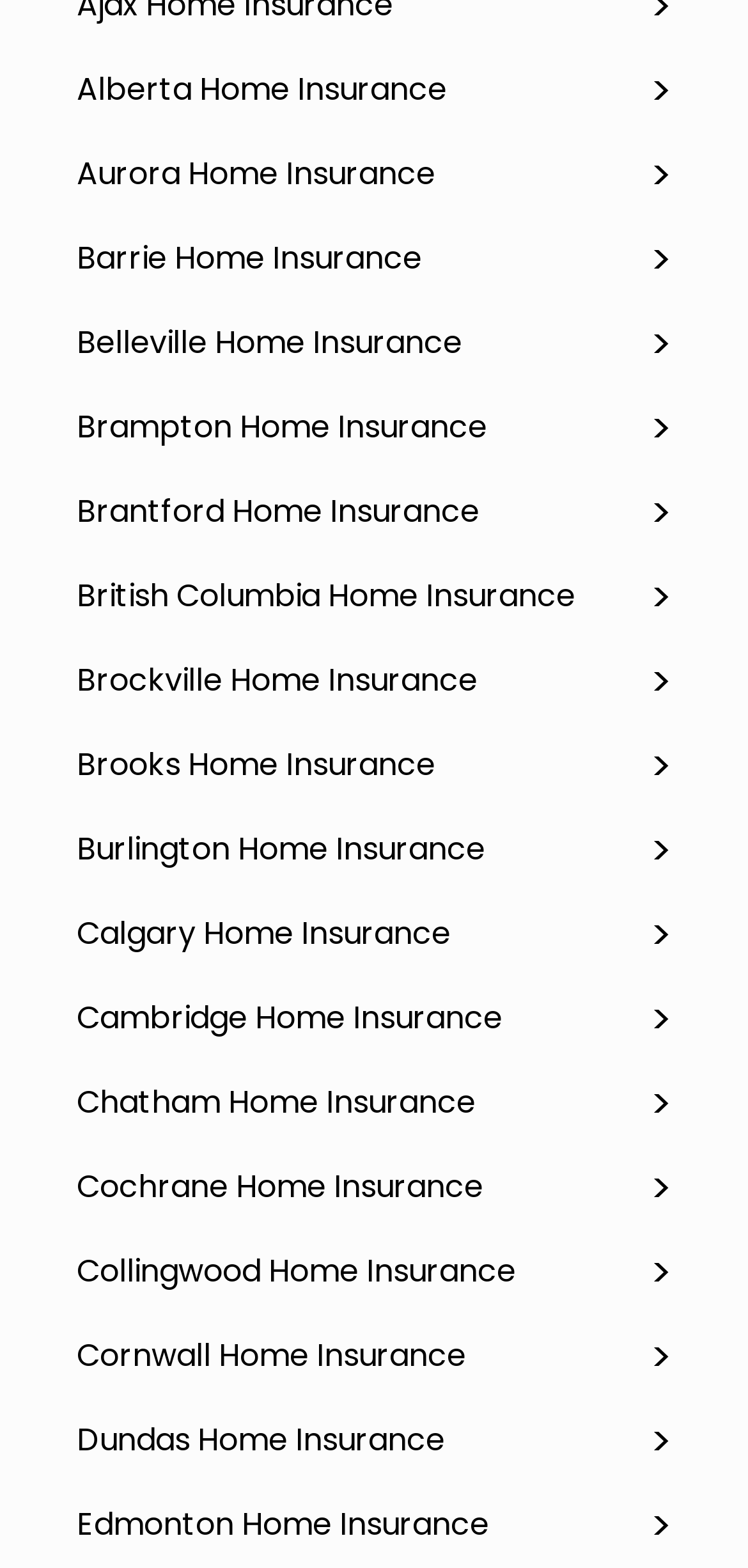Determine the bounding box coordinates of the UI element that matches the following description: "05 Aug 2022". The coordinates should be four float numbers between 0 and 1 in the format [left, top, right, bottom].

None